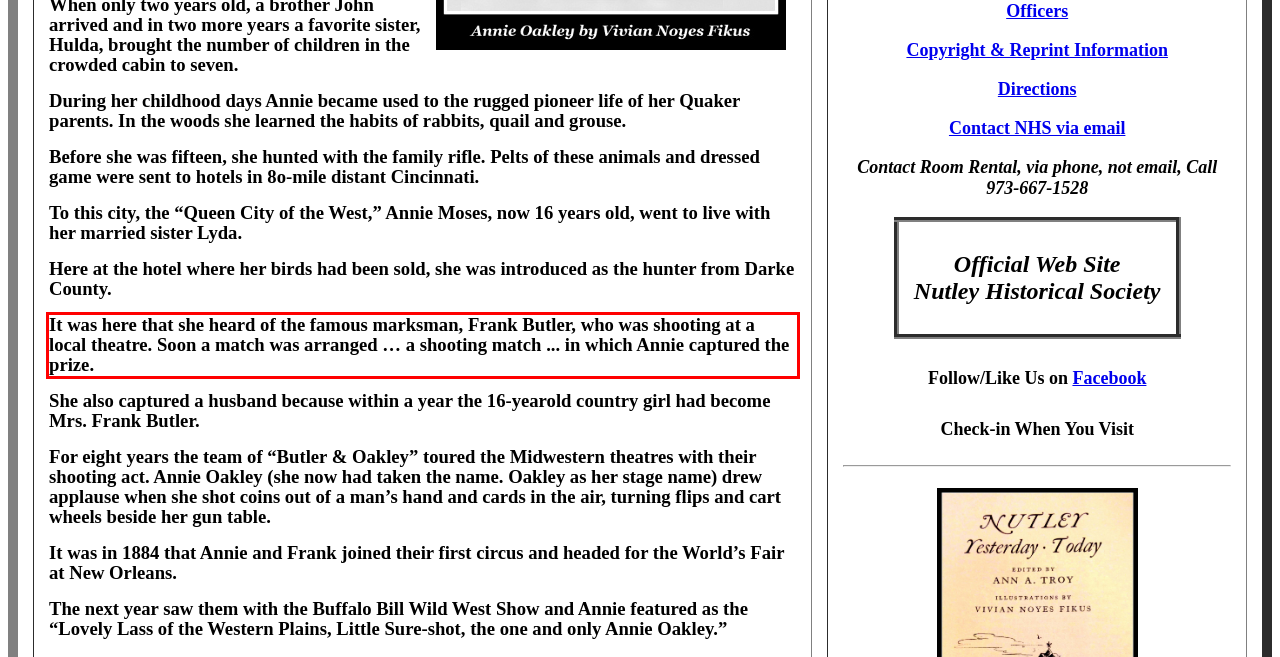Given a screenshot of a webpage containing a red rectangle bounding box, extract and provide the text content found within the red bounding box.

It was here that she heard of the famous marksman, Frank Butler, who was shooting at a local theatre. Soon a match was arranged … a shooting match ... in which Annie captured the prize.